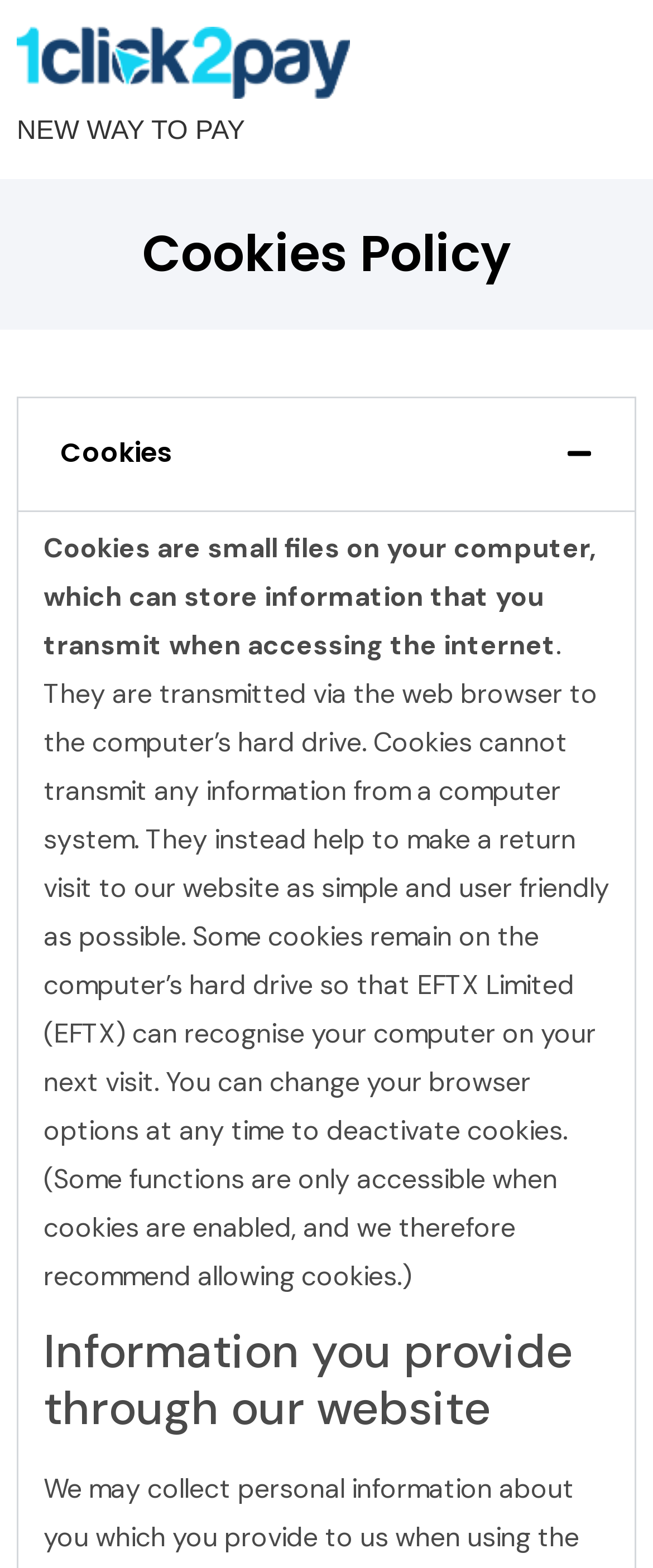What is the purpose of cookies?
Please provide an in-depth and detailed response to the question.

According to the webpage, cookies are small files on a computer that store information transmitted when accessing the internet. They help make a return visit to the website simple and user friendly by recognizing the computer on the next visit.